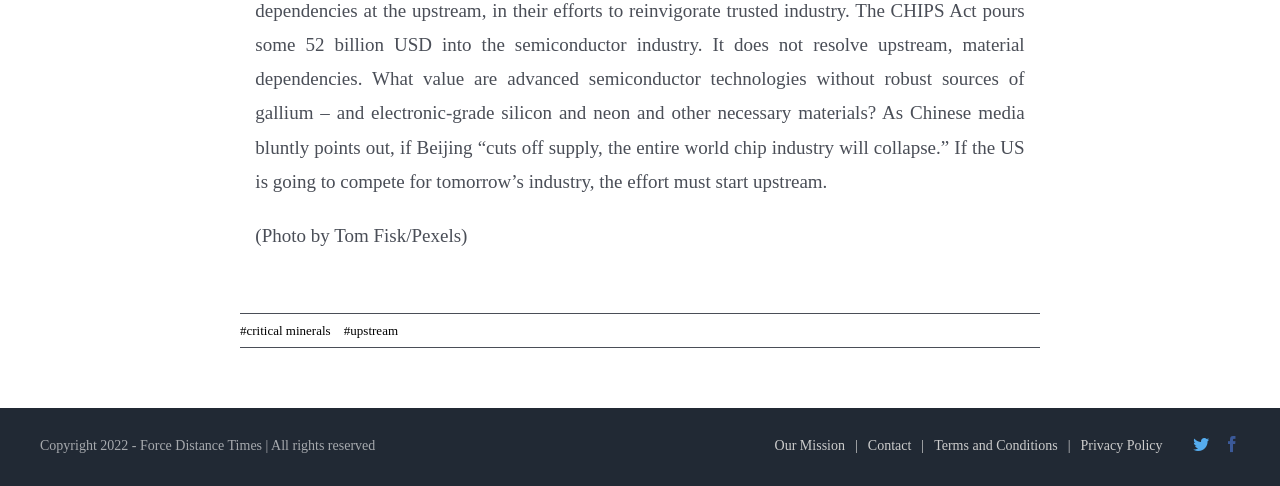Pinpoint the bounding box coordinates of the area that should be clicked to complete the following instruction: "Open Facebook". The coordinates must be given as four float numbers between 0 and 1, i.e., [left, top, right, bottom].

[0.956, 0.898, 0.969, 0.931]